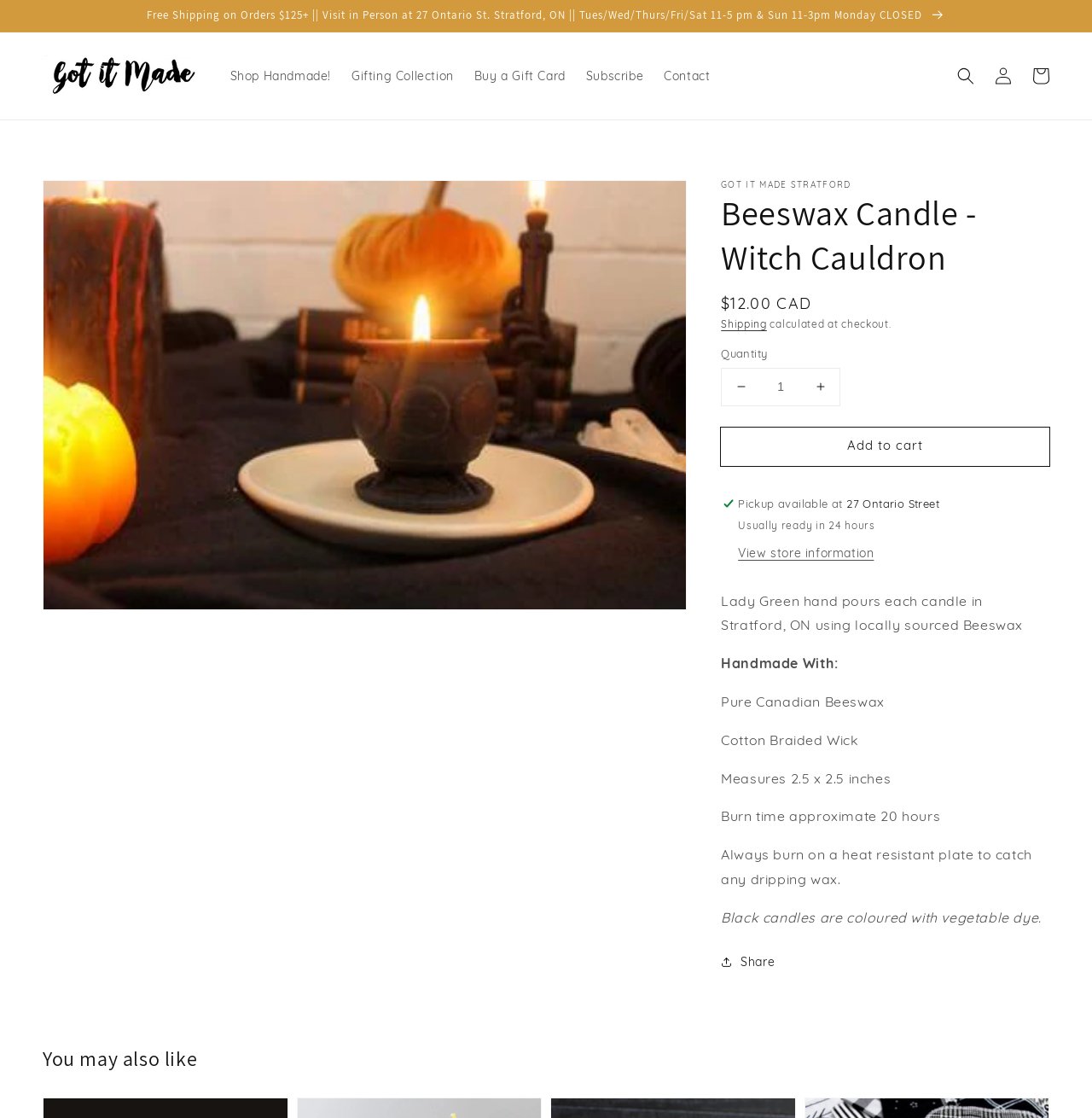Please identify the bounding box coordinates of the area I need to click to accomplish the following instruction: "Click on the 'Shop Handmade!' link".

[0.201, 0.052, 0.312, 0.084]